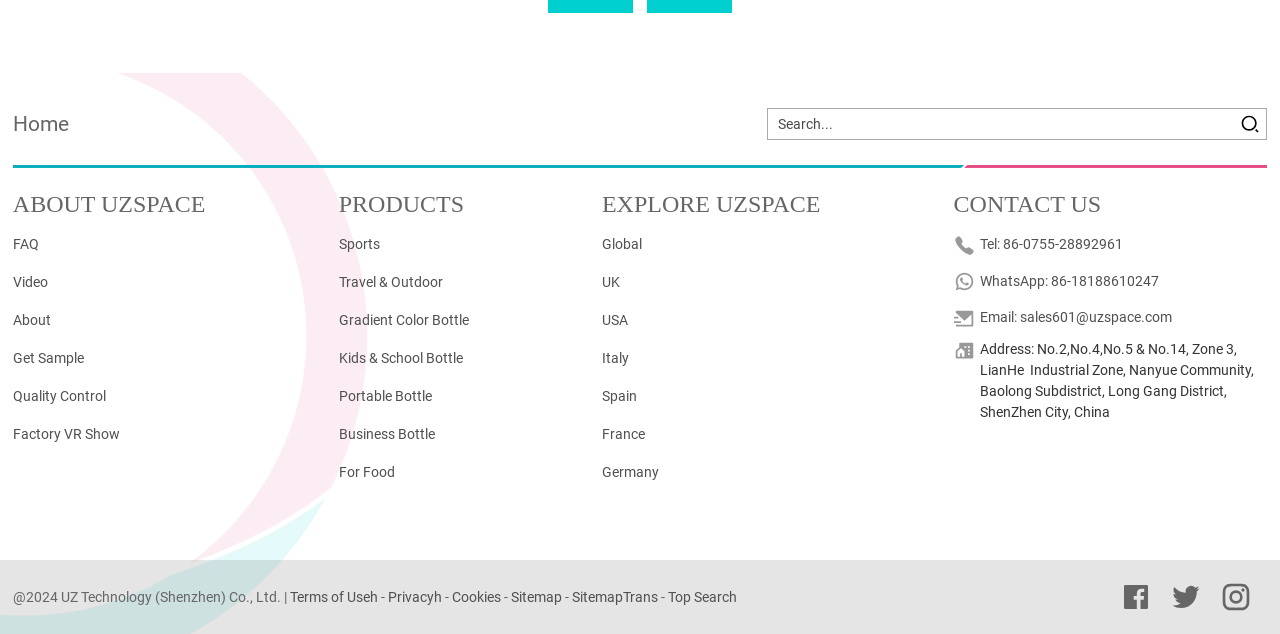Based on the element description: "Factory VR Show", identify the UI element and provide its bounding box coordinates. Use four float numbers between 0 and 1, [left, top, right, bottom].

[0.01, 0.672, 0.094, 0.698]